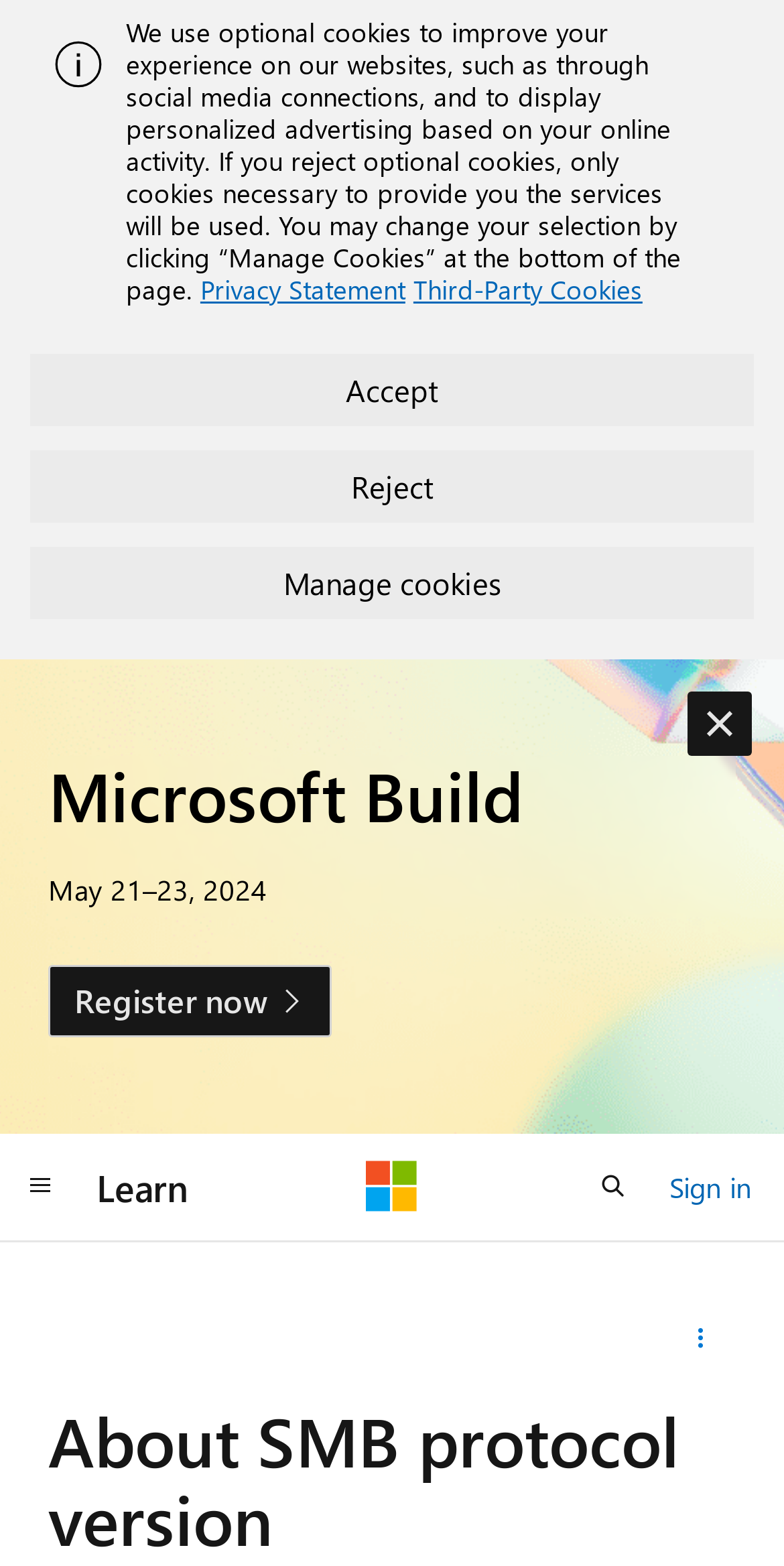Determine the bounding box coordinates of the area to click in order to meet this instruction: "Click the 'Sign in' link".

[0.854, 0.741, 0.959, 0.774]